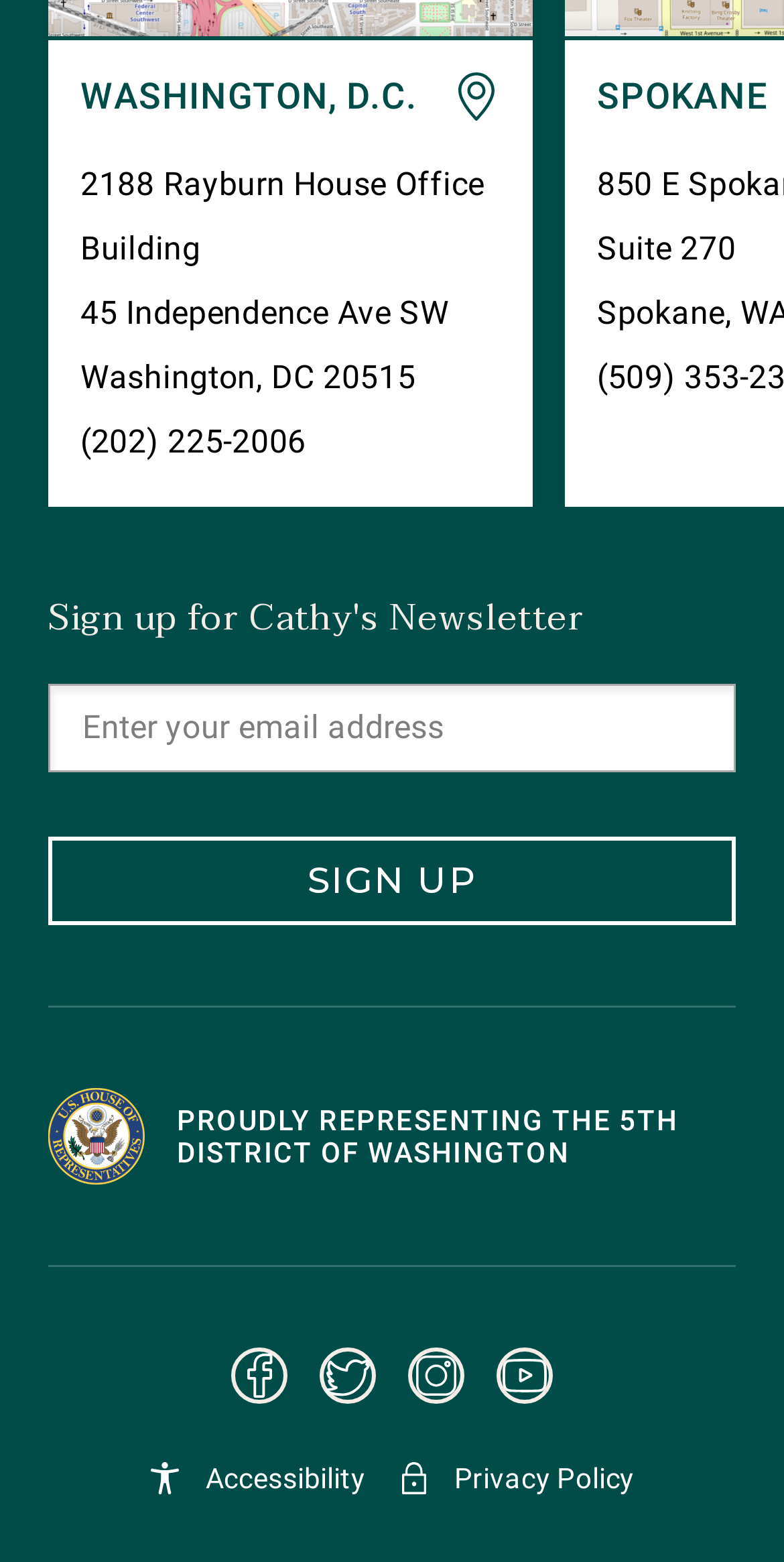Determine the bounding box coordinates of the target area to click to execute the following instruction: "Enter email address."

[0.105, 0.445, 0.895, 0.486]